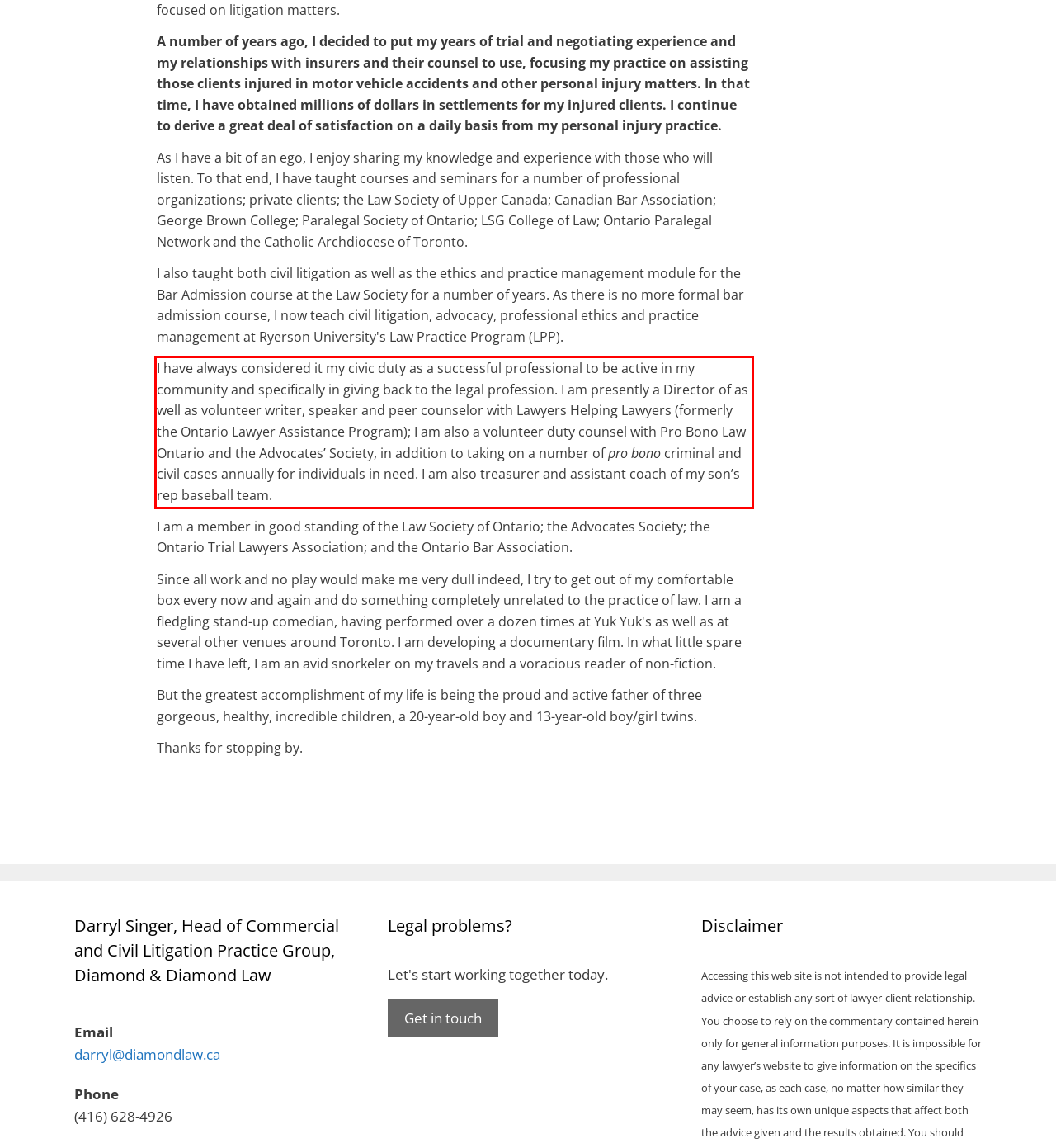Please examine the screenshot of the webpage and read the text present within the red rectangle bounding box.

I have always considered it my civic duty as a successful professional to be active in my community and specifically in giving back to the legal profession. I am presently a Director of as well as volunteer writer, speaker and peer counselor with Lawyers Helping Lawyers (formerly the Ontario Lawyer Assistance Program); I am also a volunteer duty counsel with Pro Bono Law Ontario and the Advocates’ Society, in addition to taking on a number of pro bono criminal and civil cases annually for individuals in need. I am also treasurer and assistant coach of my son’s rep baseball team.